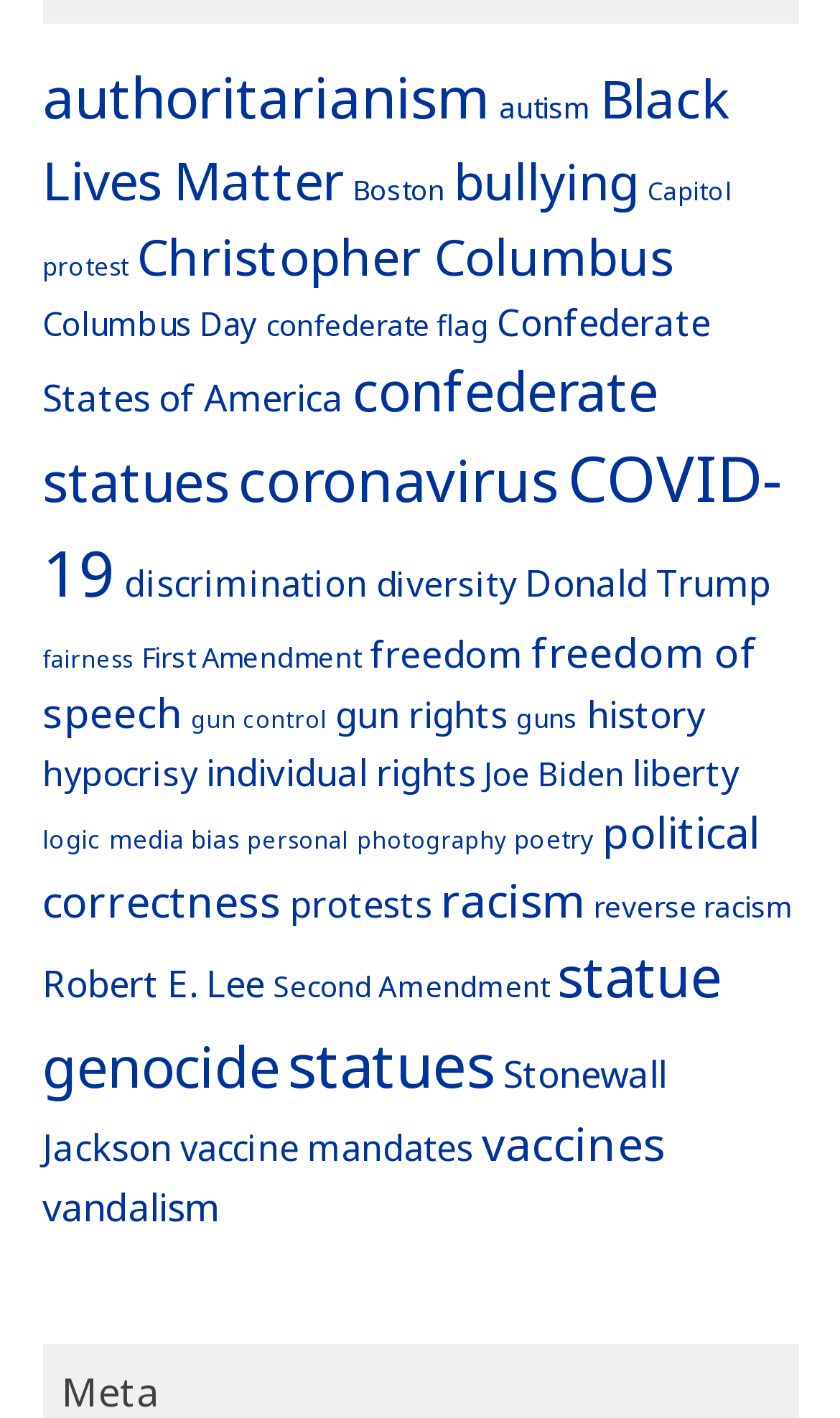Please determine the bounding box of the UI element that matches this description: statue genocide. The coordinates should be given as (top-left x, top-left y, bottom-right x, bottom-right y), with all values between 0 and 1.

[0.05, 0.661, 0.858, 0.779]